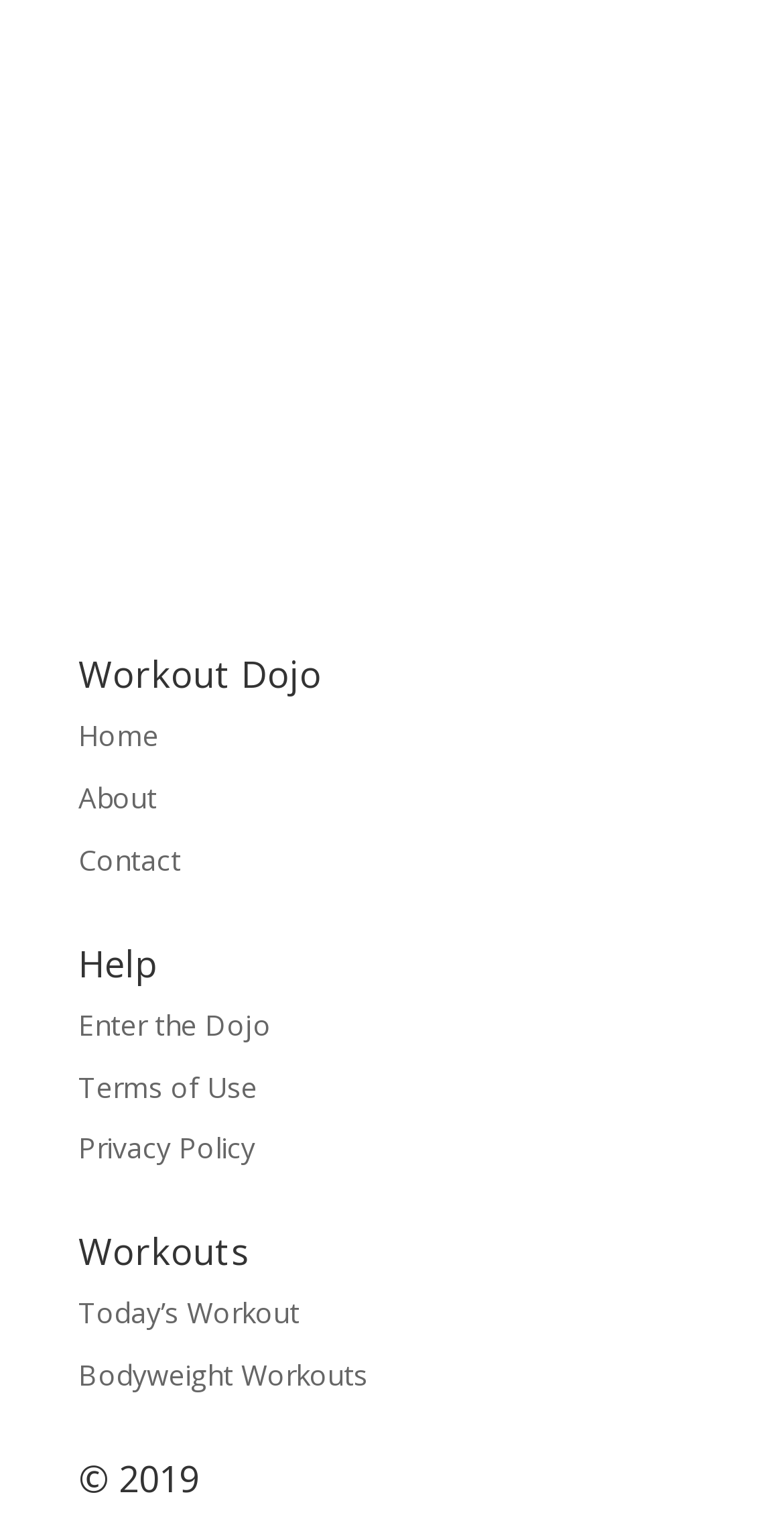Can you identify the bounding box coordinates of the clickable region needed to carry out this instruction: 'go to home page'? The coordinates should be four float numbers within the range of 0 to 1, stated as [left, top, right, bottom].

[0.1, 0.473, 0.203, 0.498]